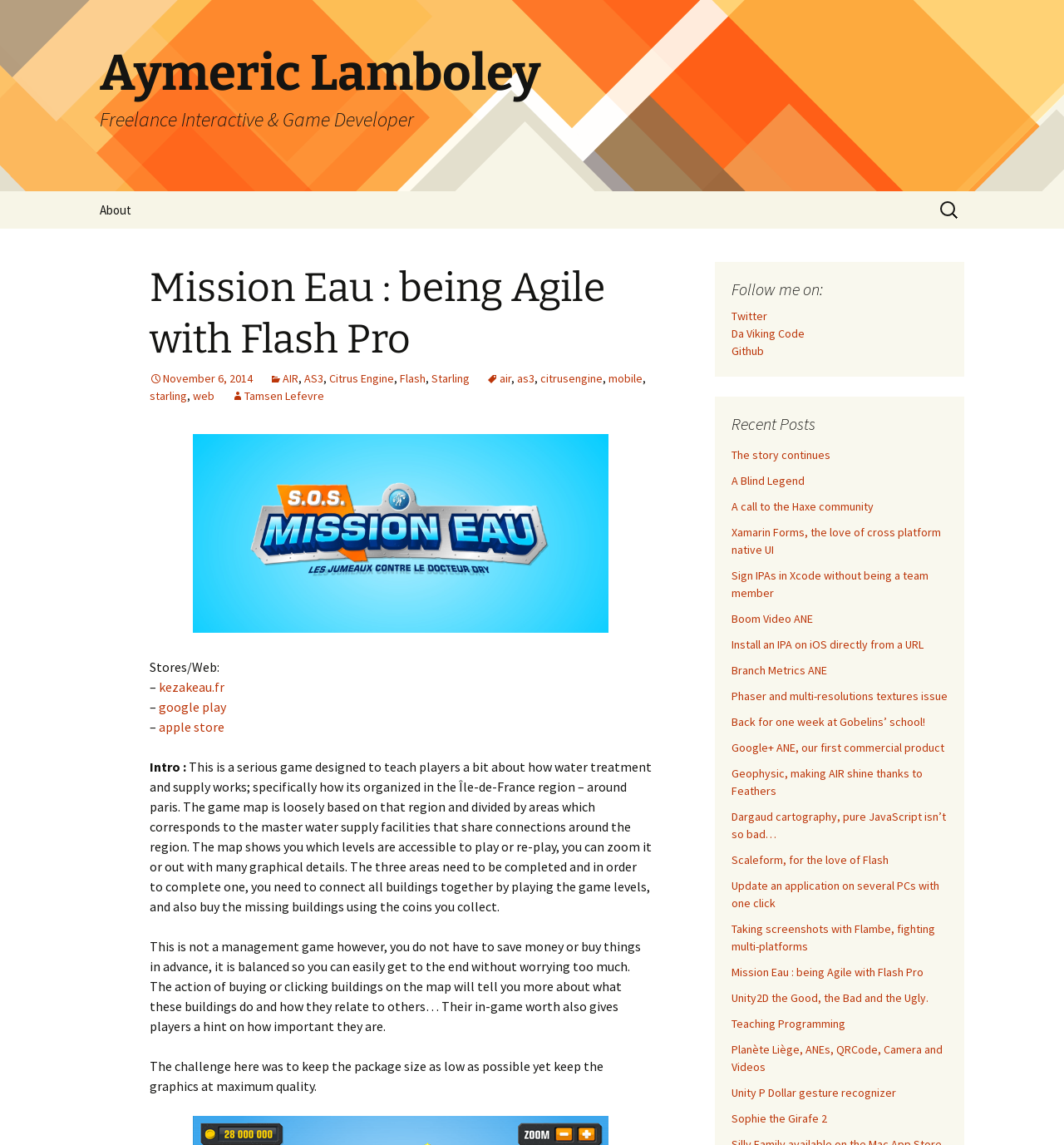For the element described, predict the bounding box coordinates as (top-left x, top-left y, bottom-right x, bottom-right y). All values should be between 0 and 1. Element description: Sophie the Girafe 2

[0.688, 0.97, 0.777, 0.983]